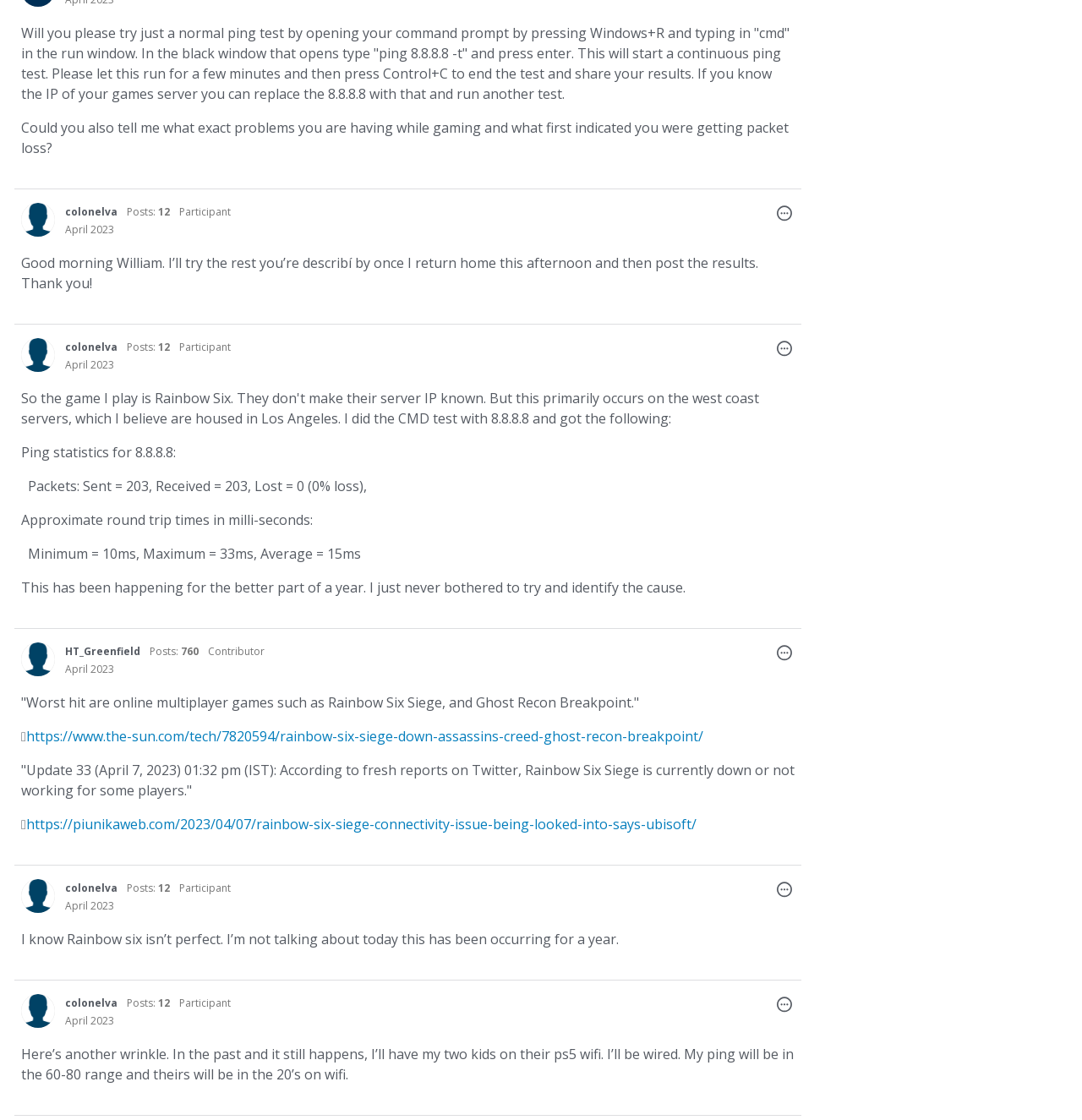Kindly determine the bounding box coordinates for the area that needs to be clicked to execute this instruction: "Click the button to reply to the post".

[0.716, 0.181, 0.734, 0.214]